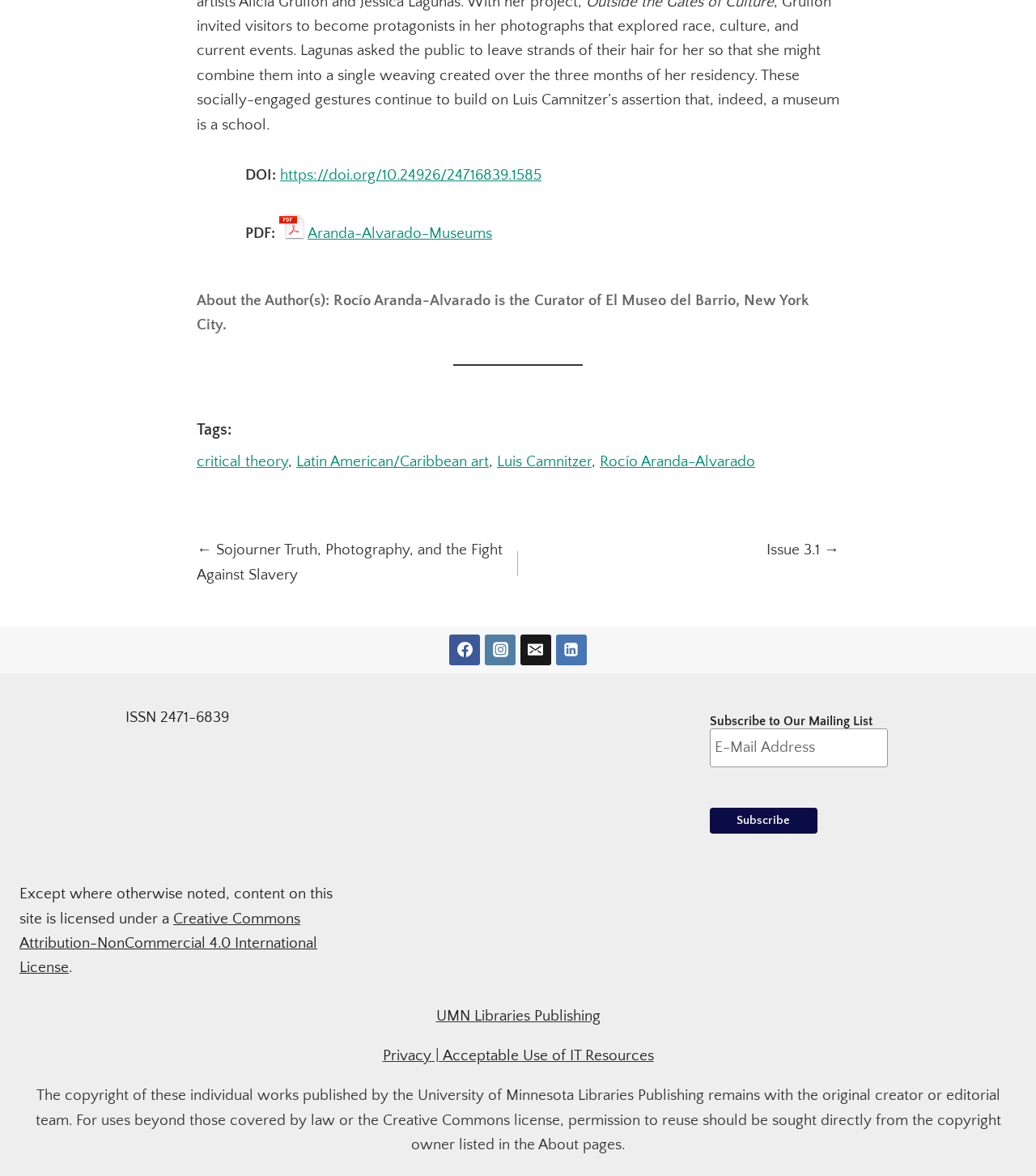Bounding box coordinates are specified in the format (top-left x, top-left y, bottom-right x, bottom-right y). All values are floating point numbers bounded between 0 and 1. Please provide the bounding box coordinate of the region this sentence describes: critical theory

[0.19, 0.385, 0.278, 0.4]